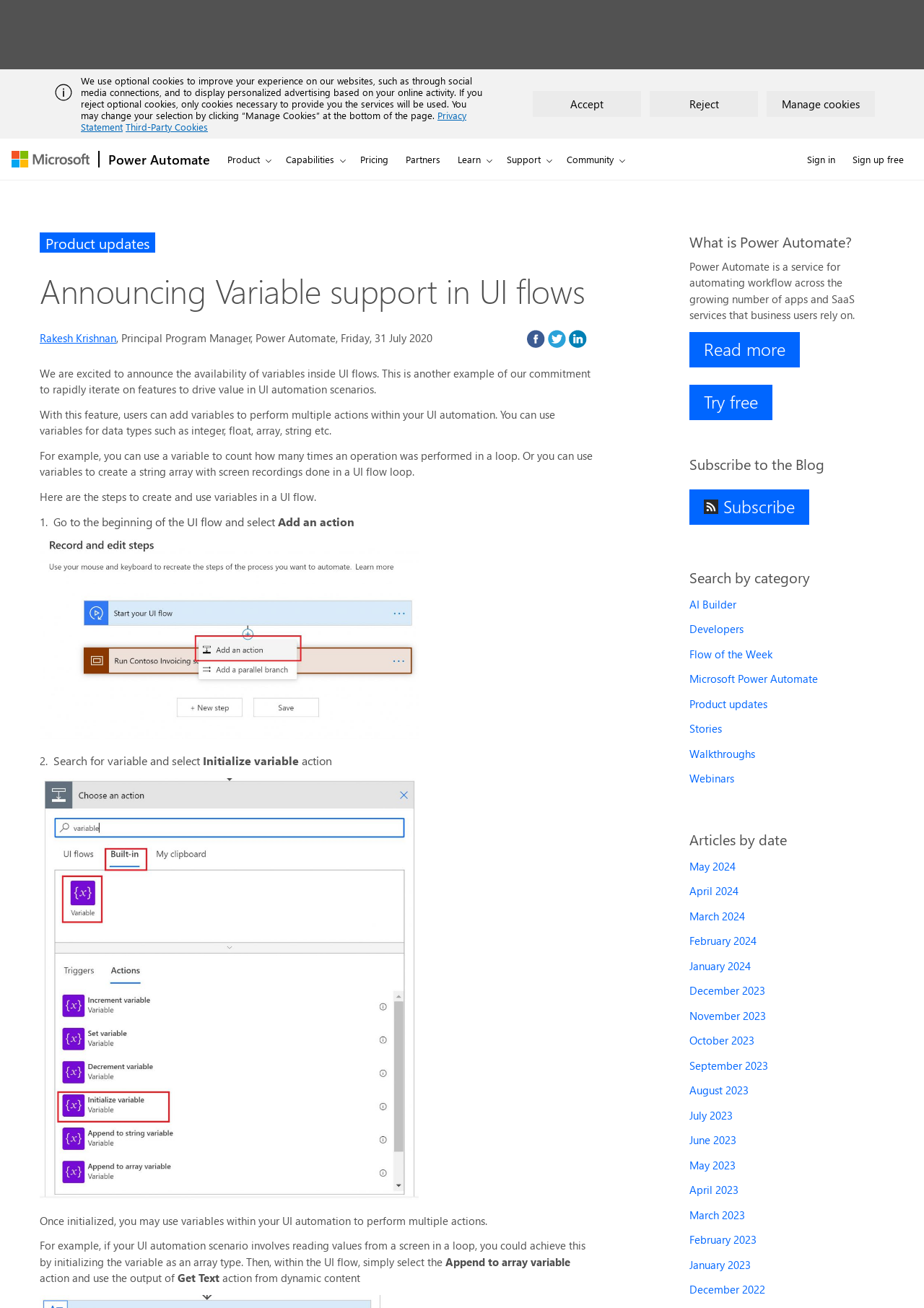Could you locate the bounding box coordinates for the section that should be clicked to accomplish this task: "Click the 'Product' button".

[0.236, 0.107, 0.3, 0.137]